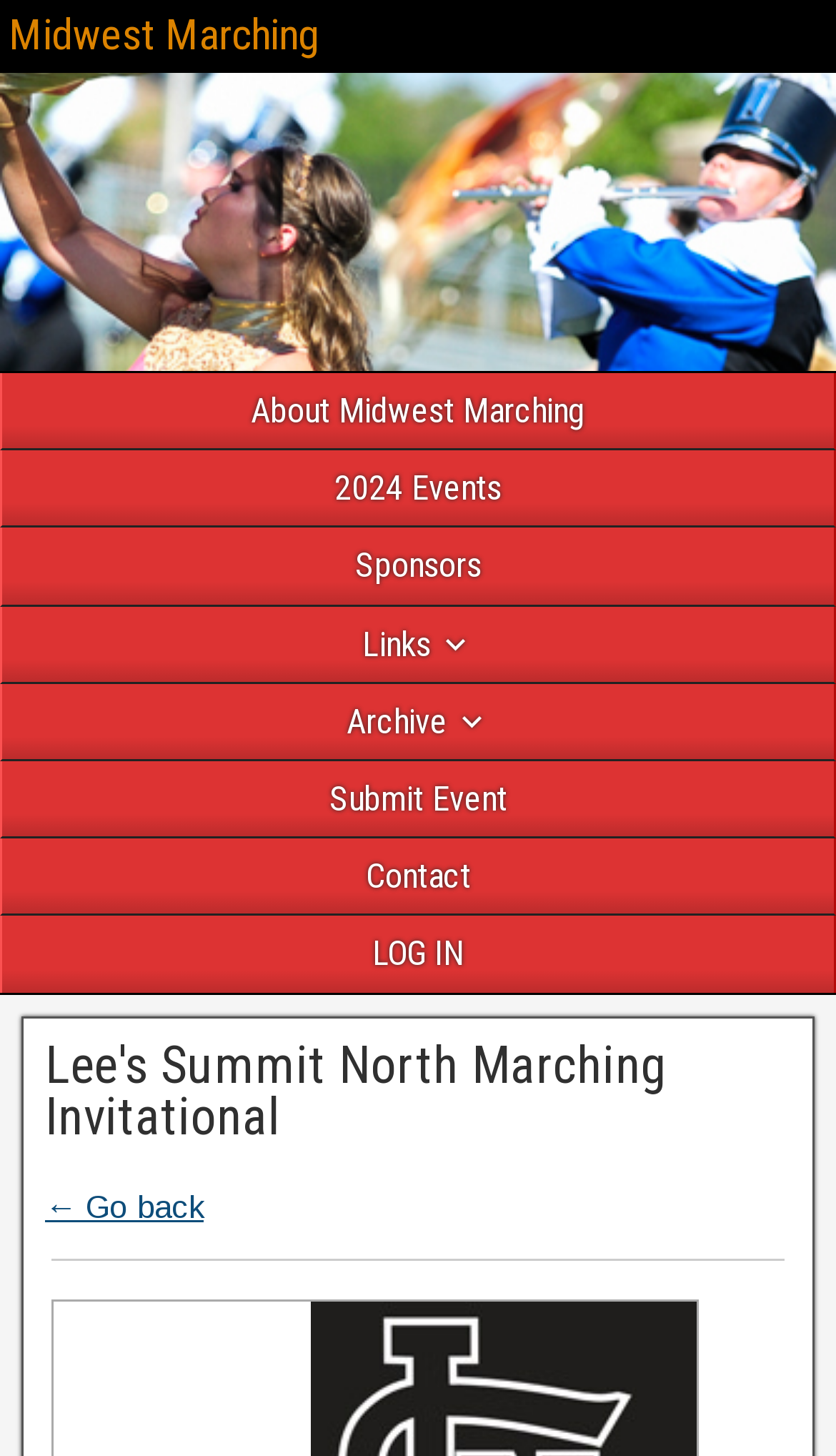Locate the bounding box coordinates of the element to click to perform the following action: 'Click on Add your cents!'. The coordinates should be given as four float values between 0 and 1, in the form of [left, top, right, bottom].

None